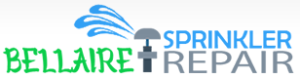Give a detailed account of the contents of the image.

The image prominently features the logo of "Bellaire Sprinkler Repair," showcasing dynamic and vibrant elements that convey a sense of reliability and expertise in sprinkler systems. The logo includes colorful typography, with the word "Bellaire" presented in green, suggesting freshness and growth, while "SPRINKLER REPAIR" is displayed in a bold blue font that communicates professionalism. Above the text, stylized water droplets and splashes emanate from a distinct graphic element, reinforcing the theme of water and irrigation. This design effectively captures the essence of the service offered, appealing to customers in Bellaire, Texas, seeking quality sprinkler repair solutions.